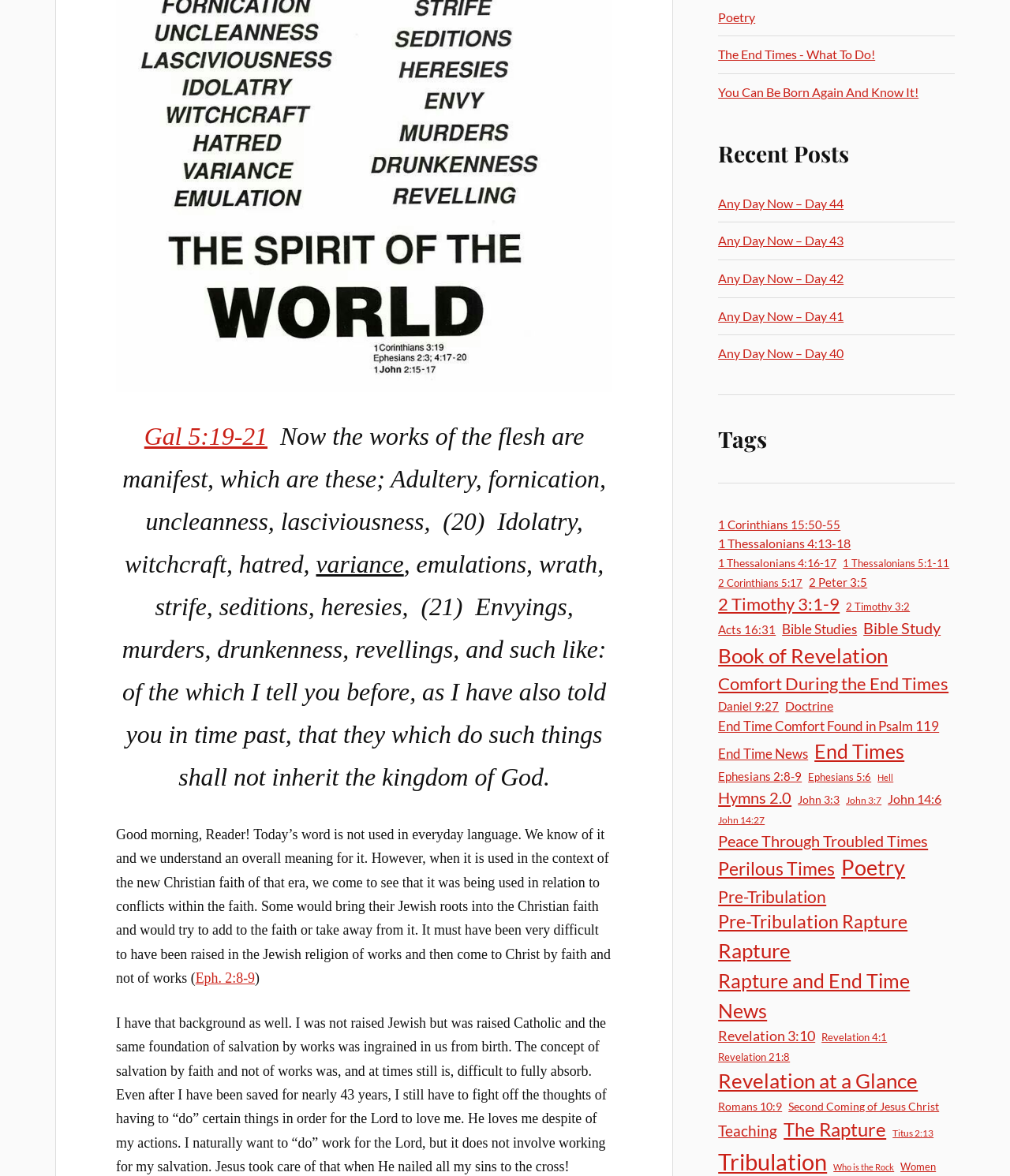Identify the bounding box of the UI element described as follows: "Women". Provide the coordinates as four float numbers in the range of 0 to 1 [left, top, right, bottom].

[0.892, 0.986, 0.927, 0.999]